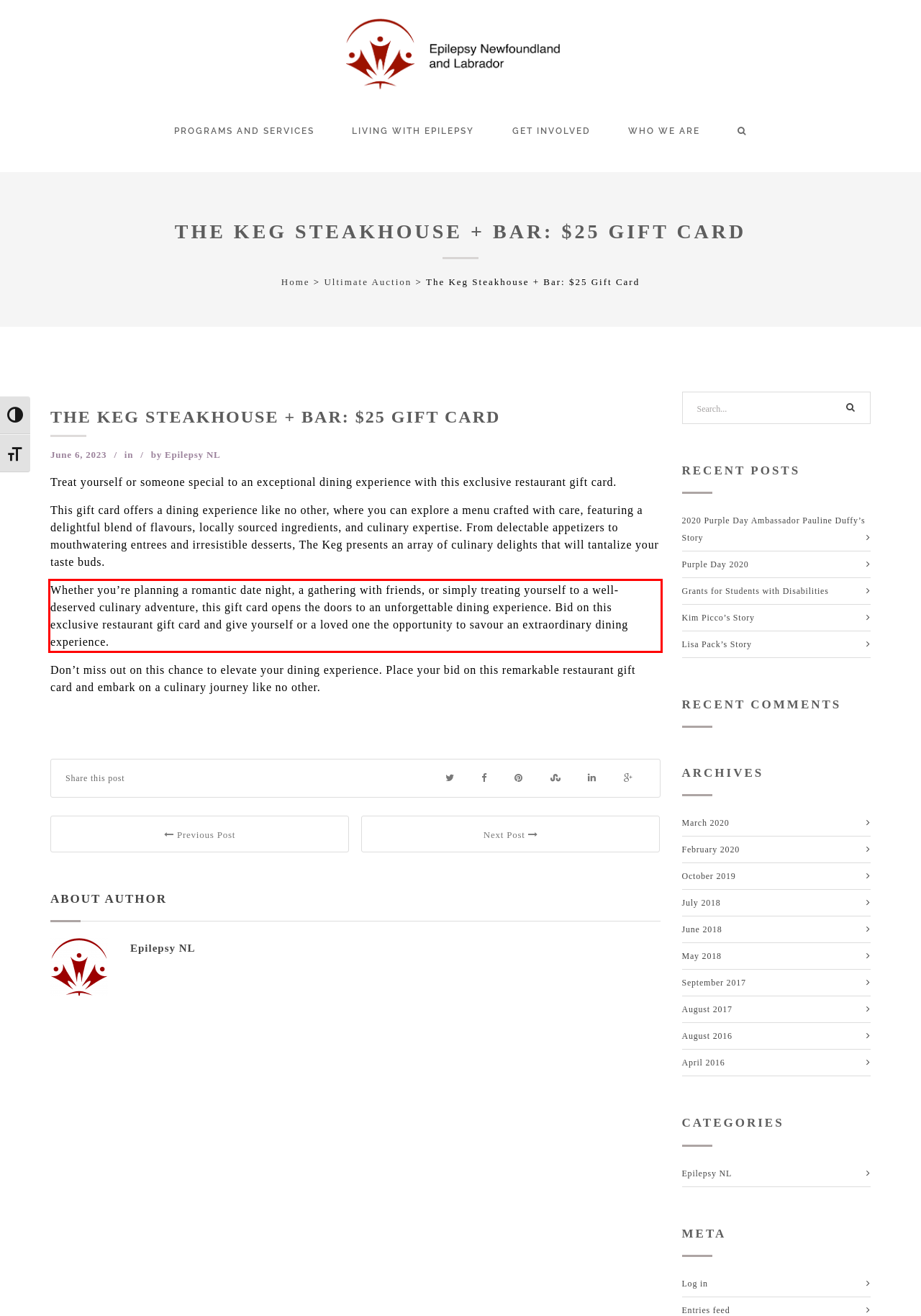Using the webpage screenshot, recognize and capture the text within the red bounding box.

Whether you’re planning a romantic date night, a gathering with friends, or simply treating yourself to a well-deserved culinary adventure, this gift card opens the doors to an unforgettable dining experience. Bid on this exclusive restaurant gift card and give yourself or a loved one the opportunity to savour an extraordinary dining experience.